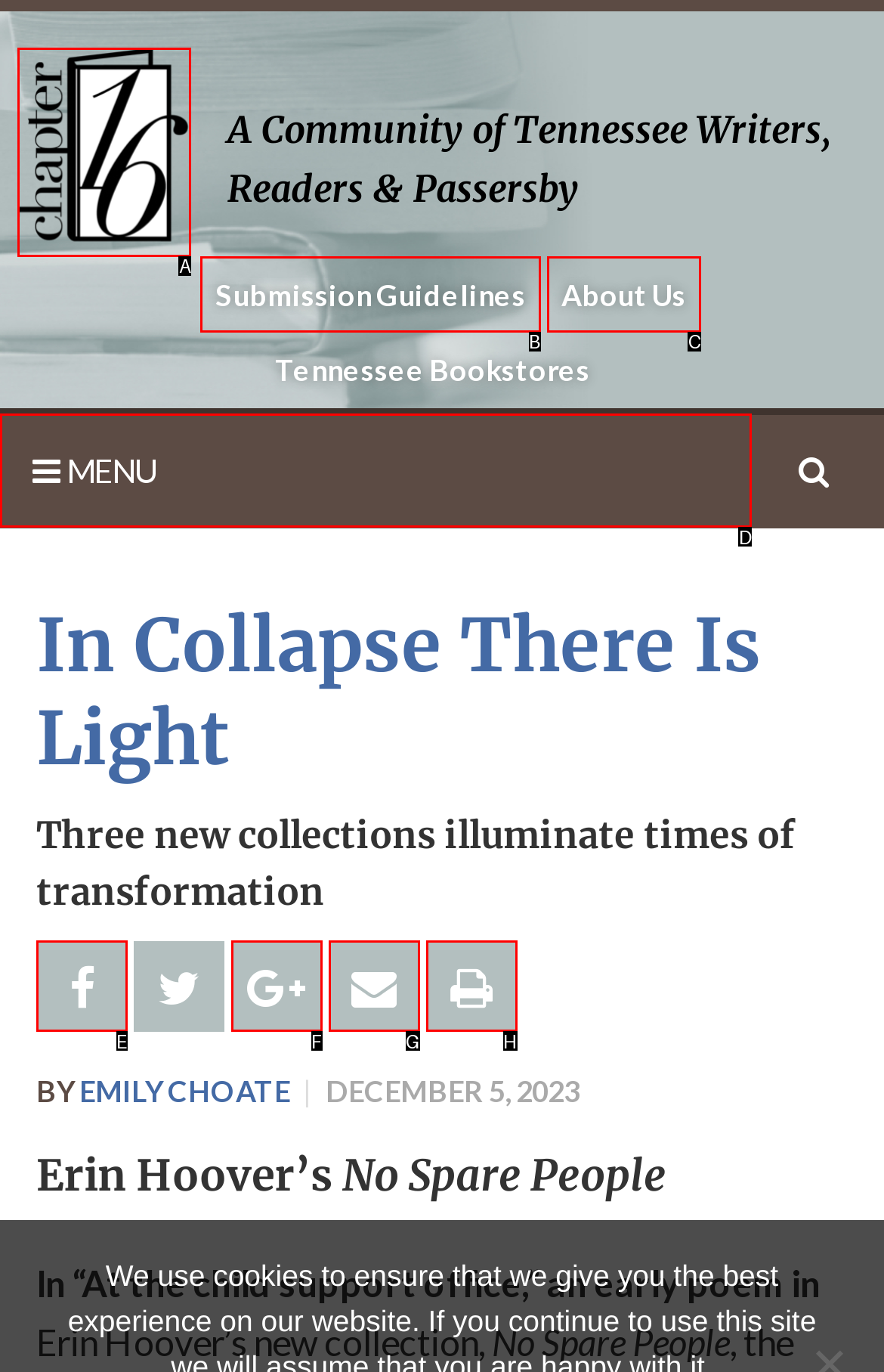Tell me which one HTML element I should click to complete the following task: Click the 'Chapter 16' link Answer with the option's letter from the given choices directly.

A